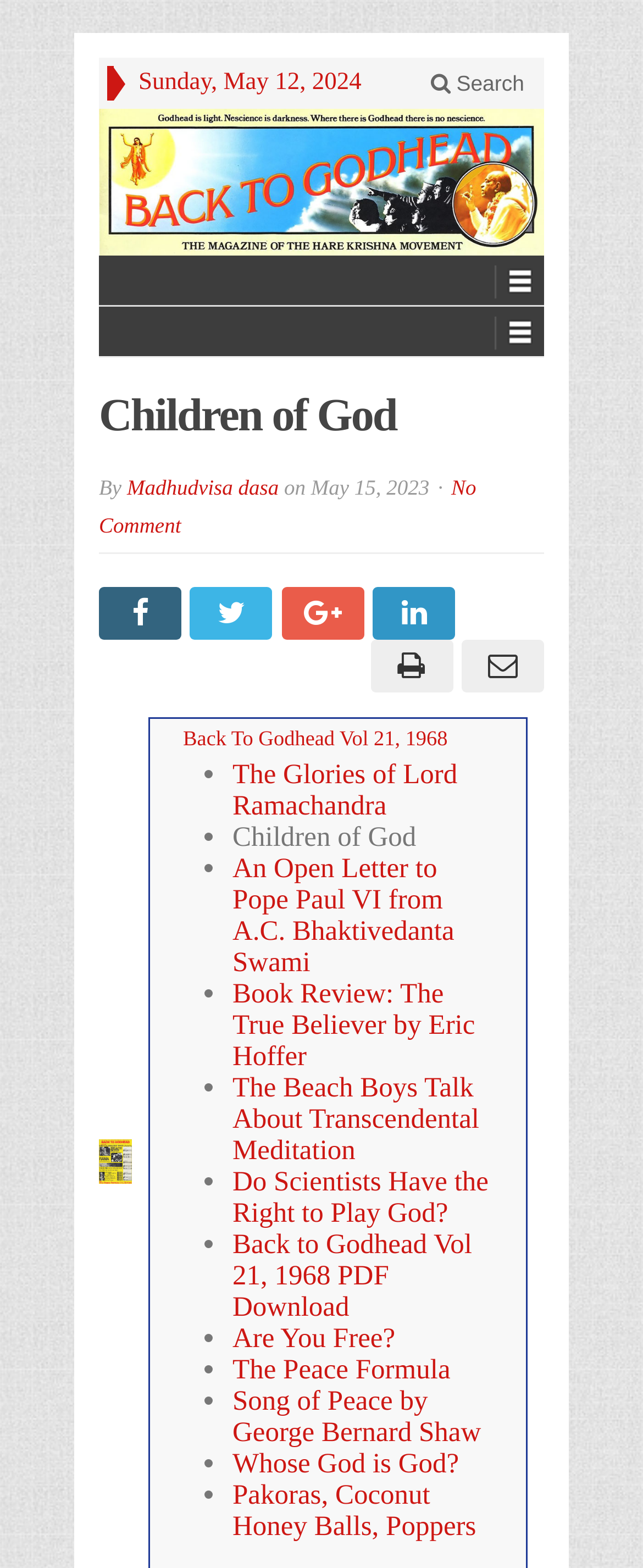Pinpoint the bounding box coordinates of the element to be clicked to execute the instruction: "explore categories".

None